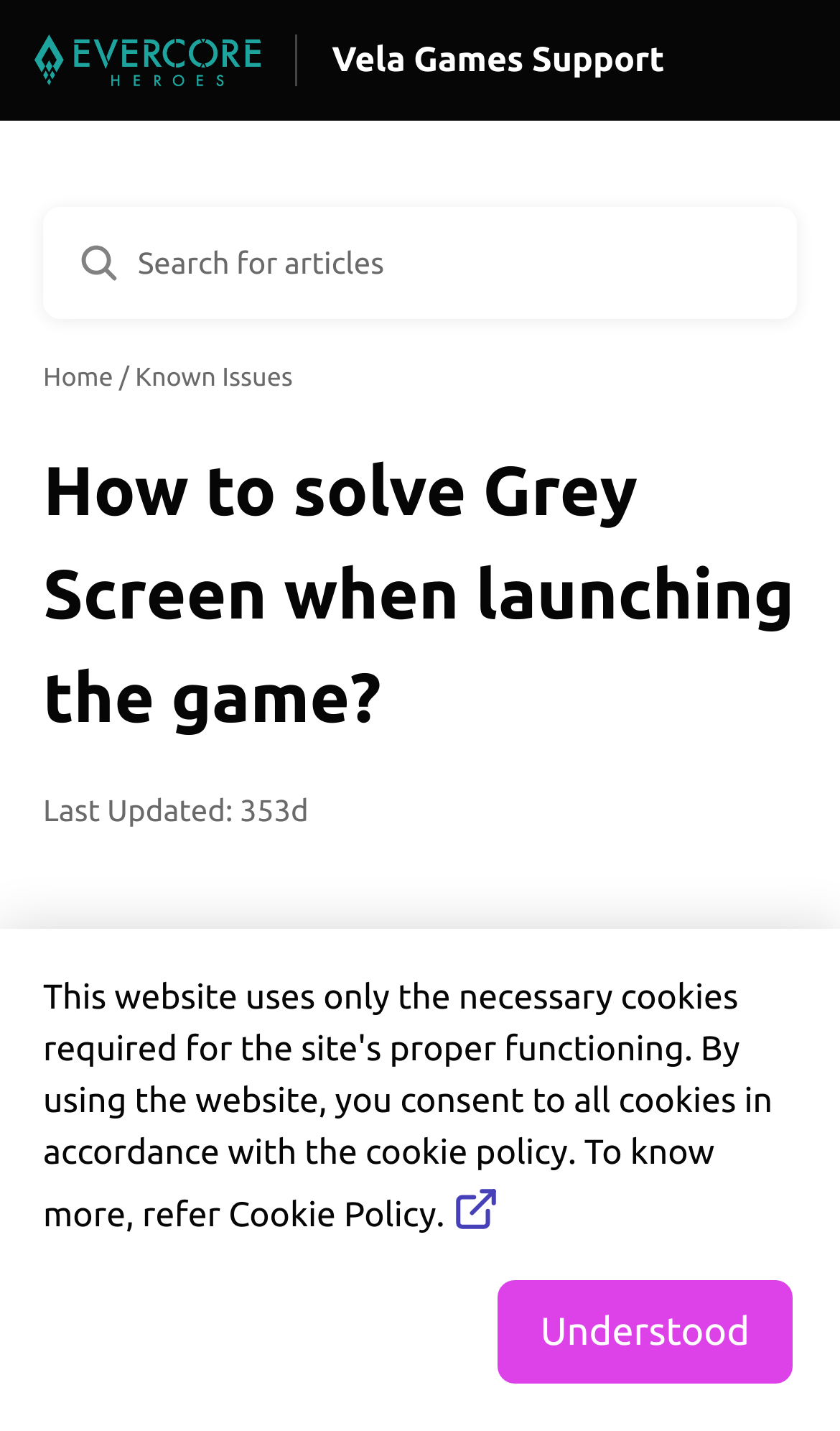Detail the various sections and features present on the webpage.

The webpage is a help center article titled "How to solve Grey Screen when launching the game?" from EVERCORE Heroes. At the top, there is a logo image on the left and a link to "Vela Games Support" on the right. Below the logo, there is a search bar with a magnifying glass icon and a placeholder text "Search for articles". 

On the top-right corner, there is a button labeled "Understood". Below the search bar, there are three navigation links: "Home", a separator, and "Known Issues". 

The main content of the article starts with a heading "How to solve Grey Screen when launching the game?" followed by a last updated timestamp "Last Updated: 353d". The article then explains that a grey screen during game launch typically indicates a lack of authentication, and the most common cause is having the Launcher closed. It advises users to ensure a smooth experience by keeping the Launcher open and signed in.

There are two images on the page: one is a small icon next to the "Vela Games Support" link, and the other is a larger image above the "Understood" button.